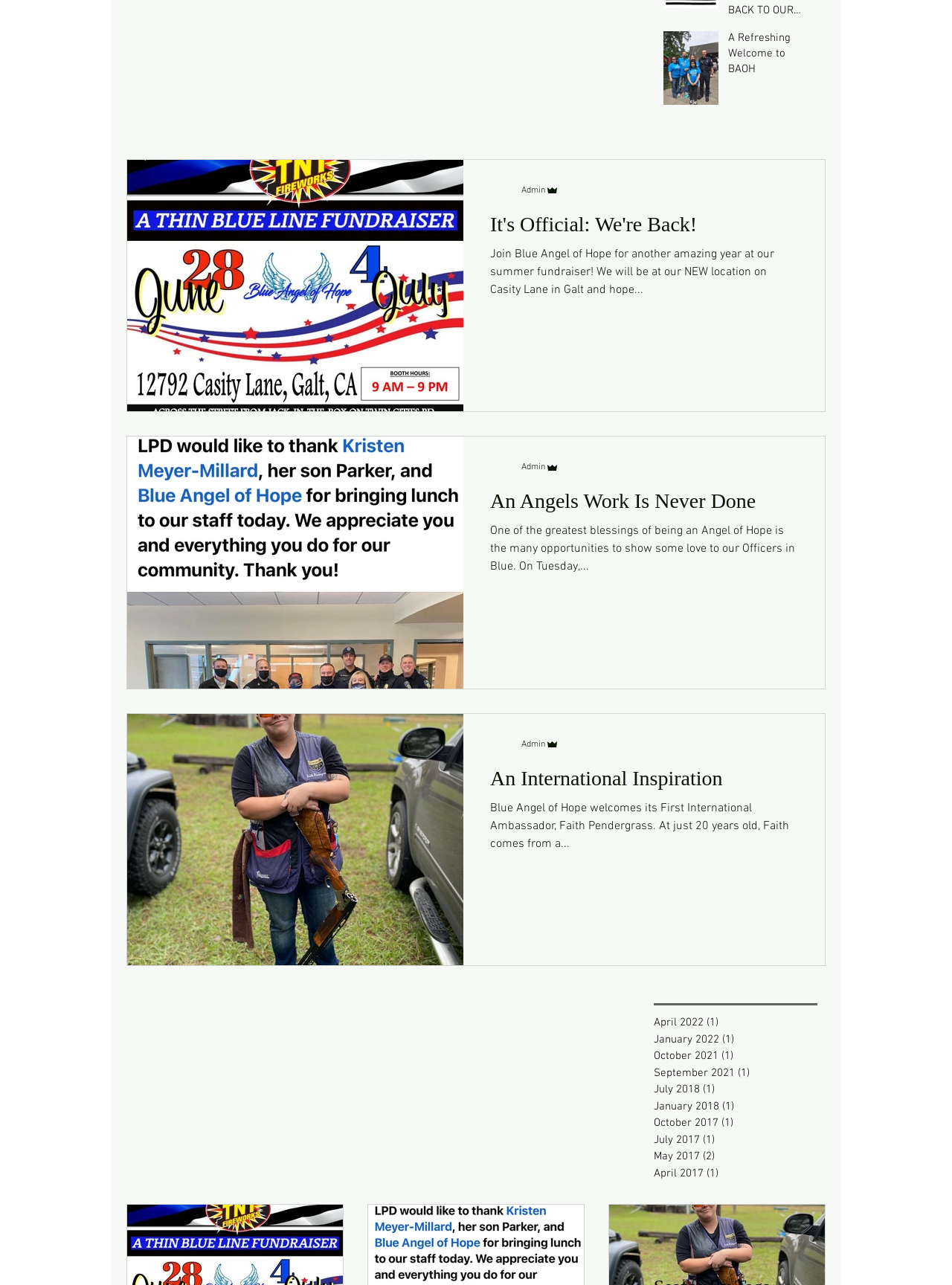Please identify the bounding box coordinates of where to click in order to follow the instruction: "Read the post 'An International Inspiration'".

[0.515, 0.596, 0.838, 0.622]